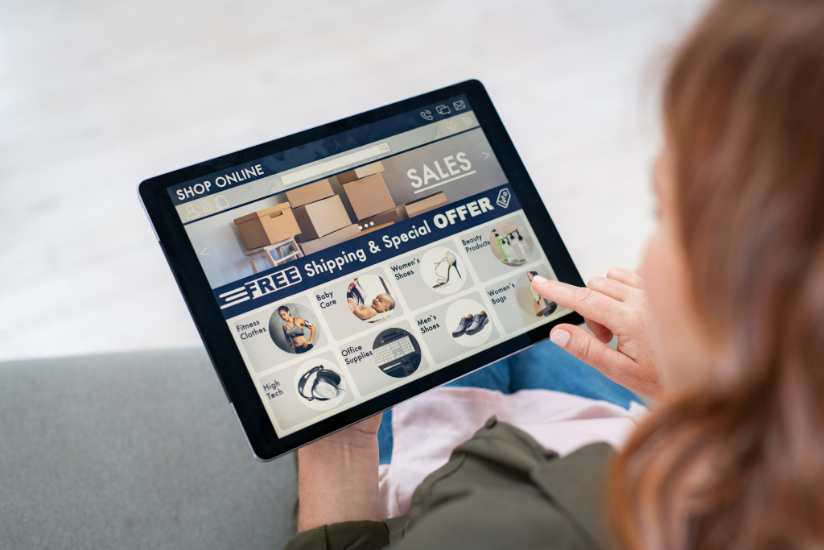Using the details from the image, please elaborate on the following question: What is the atmosphere of the setting?

The background of the image suggests a cozy indoor setting, which enhances the atmosphere of leisurely online shopping, implying that the woman is comfortably browsing products from the comfort of her home.